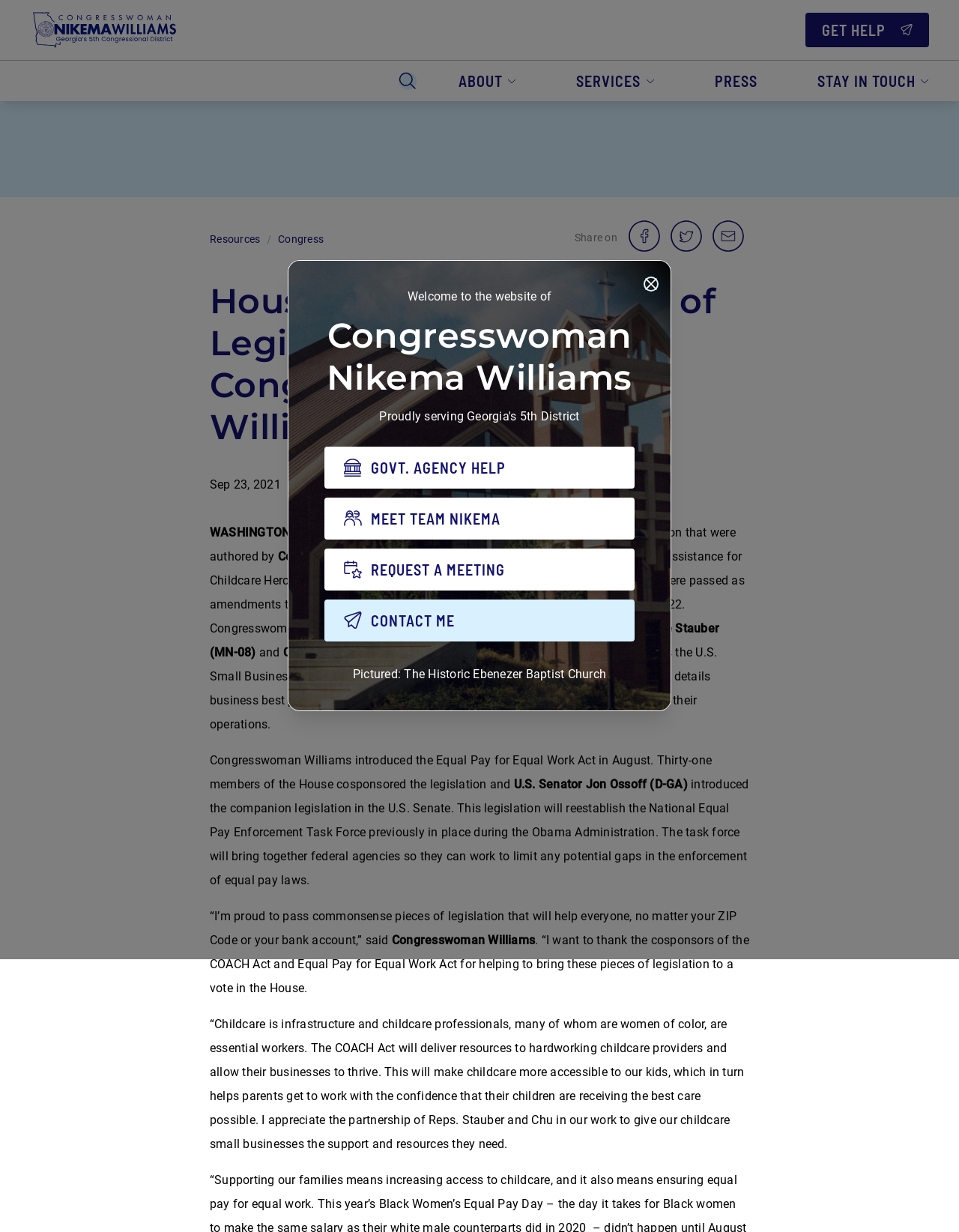Identify the title of the webpage and provide its text content.

Welcome to the website of